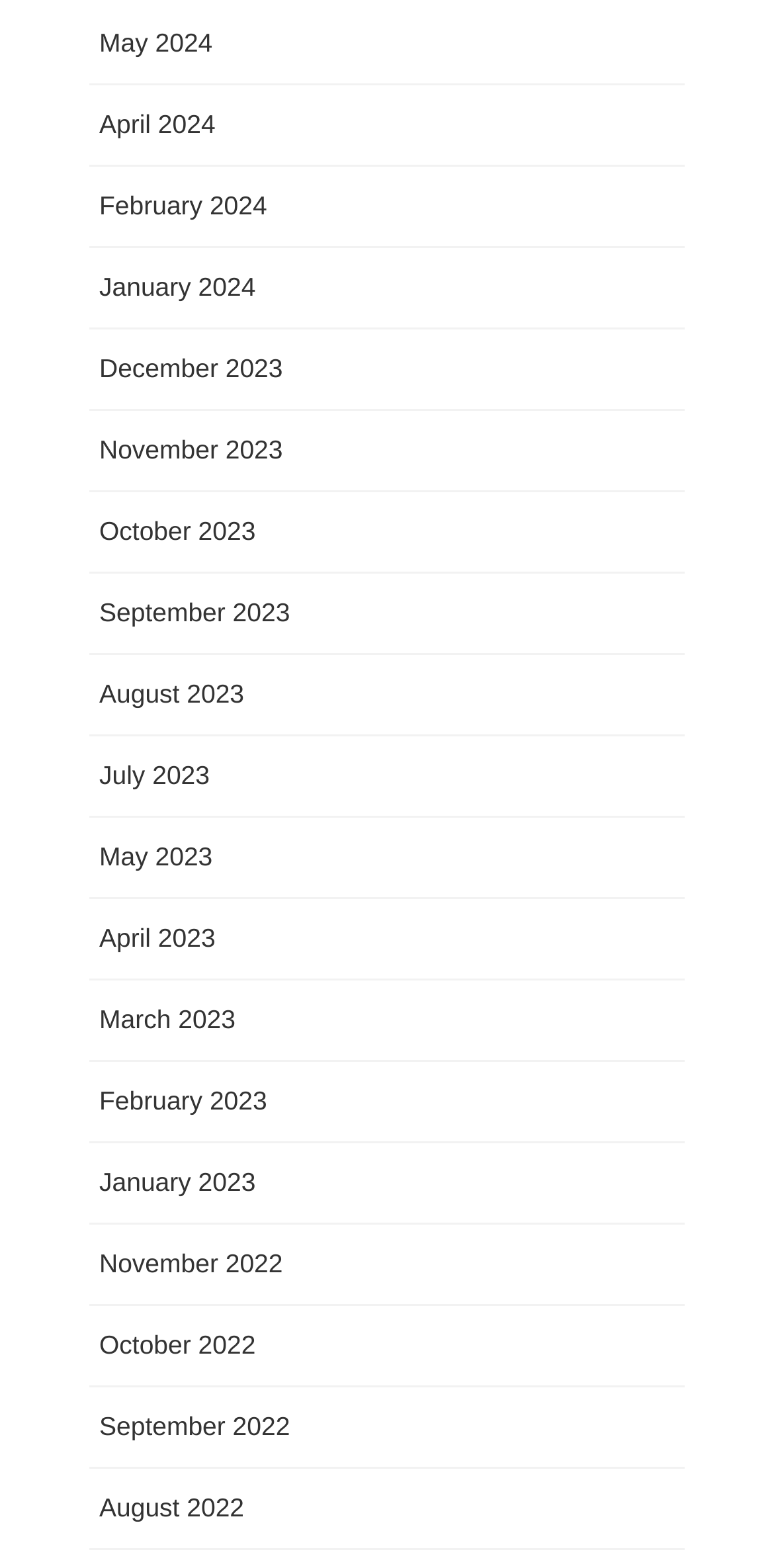What is the common prefix of all link texts?
Please ensure your answer to the question is detailed and covers all necessary aspects.

I examined the text of each link and found that they all start with a month name, such as 'May', 'April', 'February', etc.